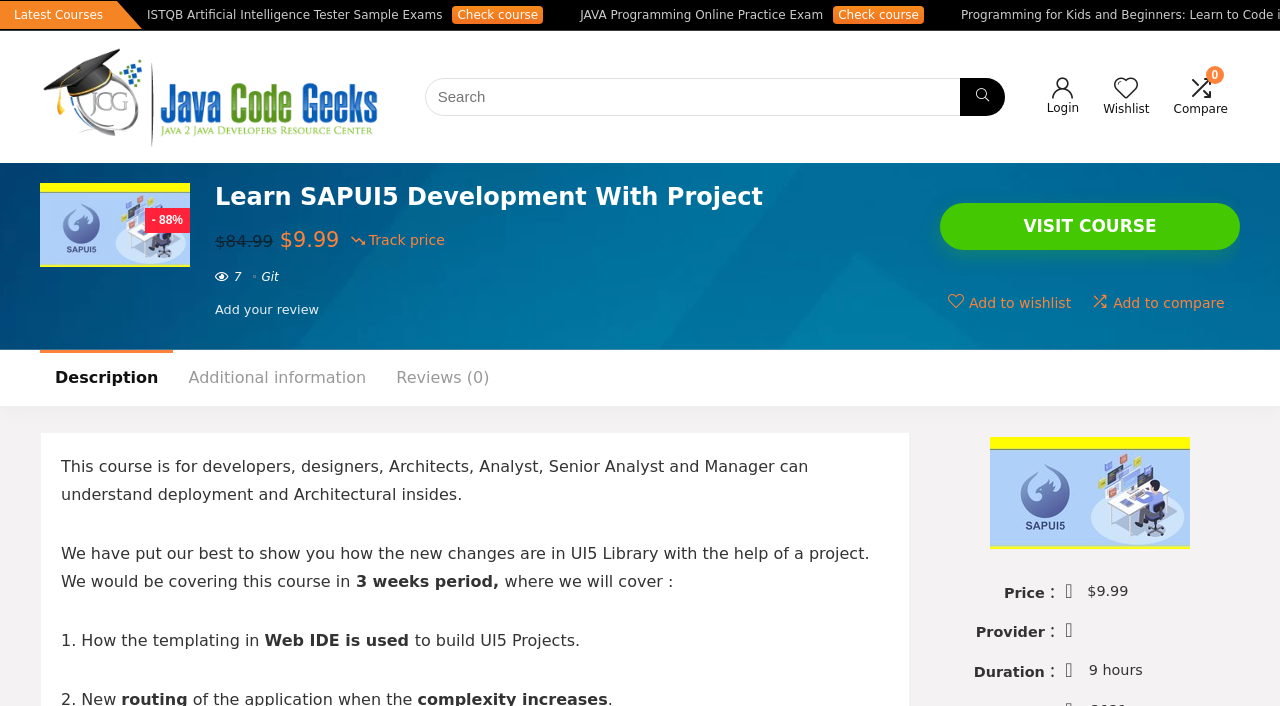Please find the main title text of this webpage.

Learn SAPUI5 Development With Project